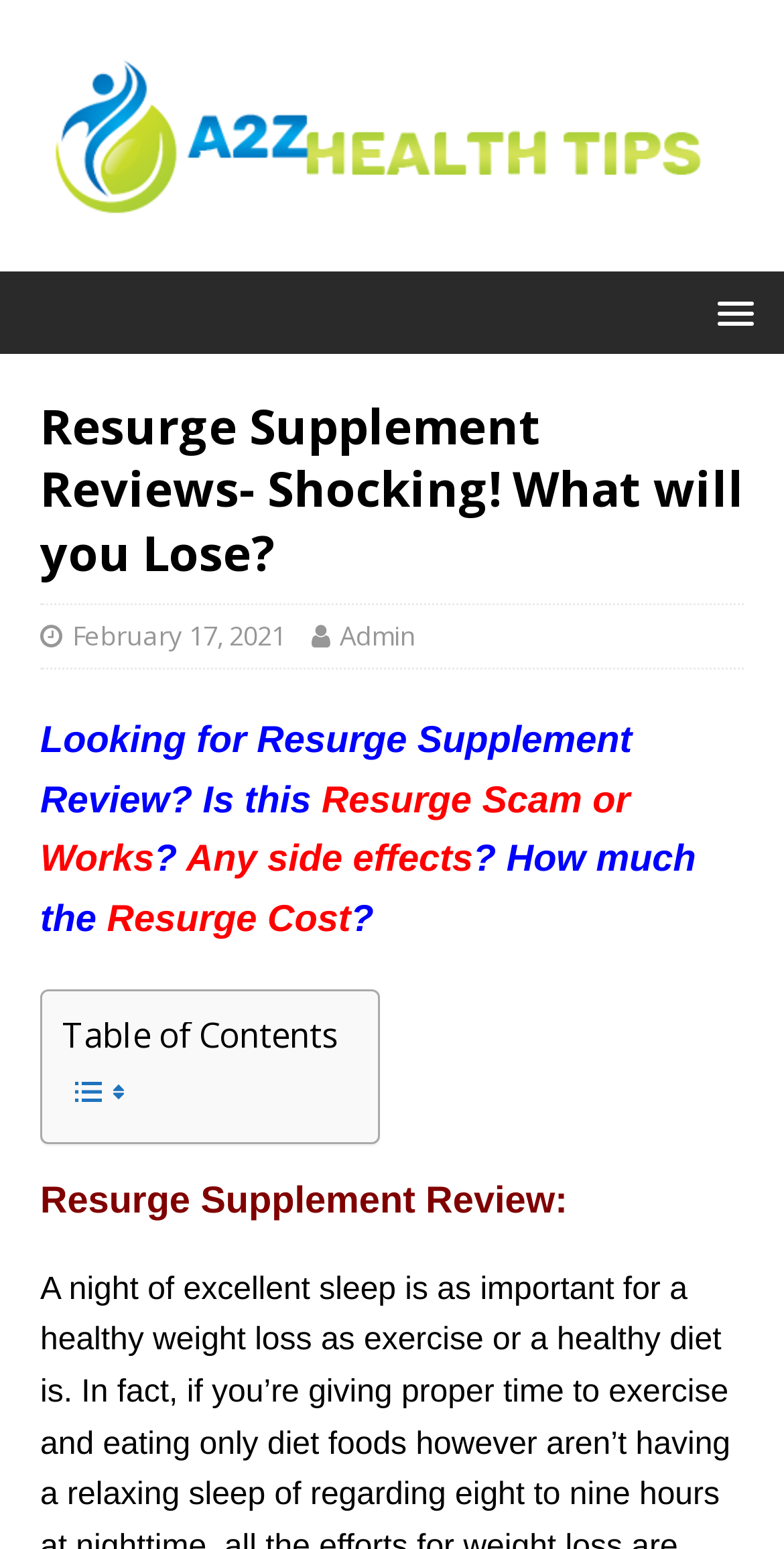For the following element description, predict the bounding box coordinates in the format (top-left x, top-left y, bottom-right x, bottom-right y). All values should be floating point numbers between 0 and 1. Description: MENU

[0.872, 0.182, 0.987, 0.22]